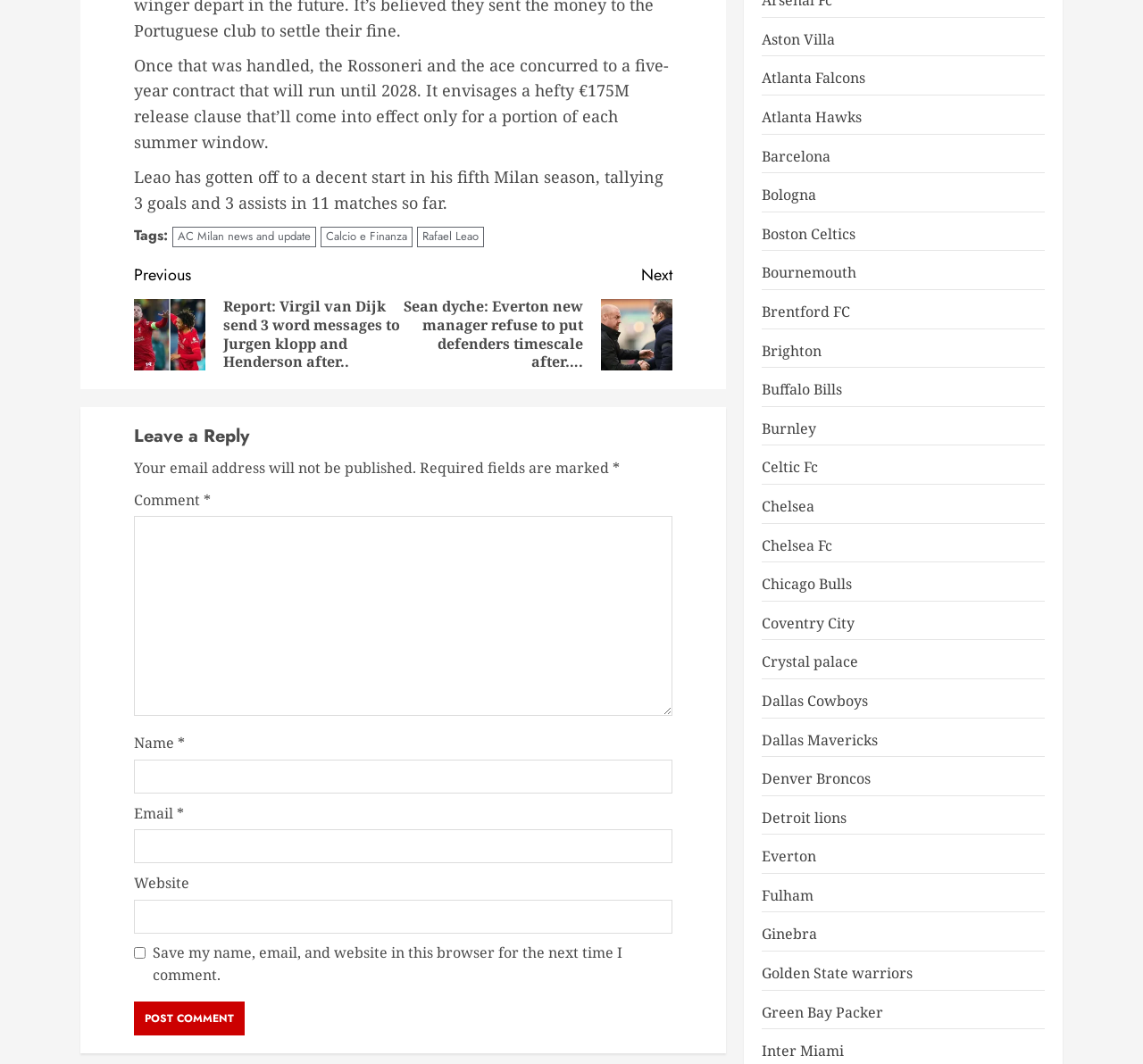How many teams are listed in the sidebar?
Using the image, give a concise answer in the form of a single word or short phrase.

30